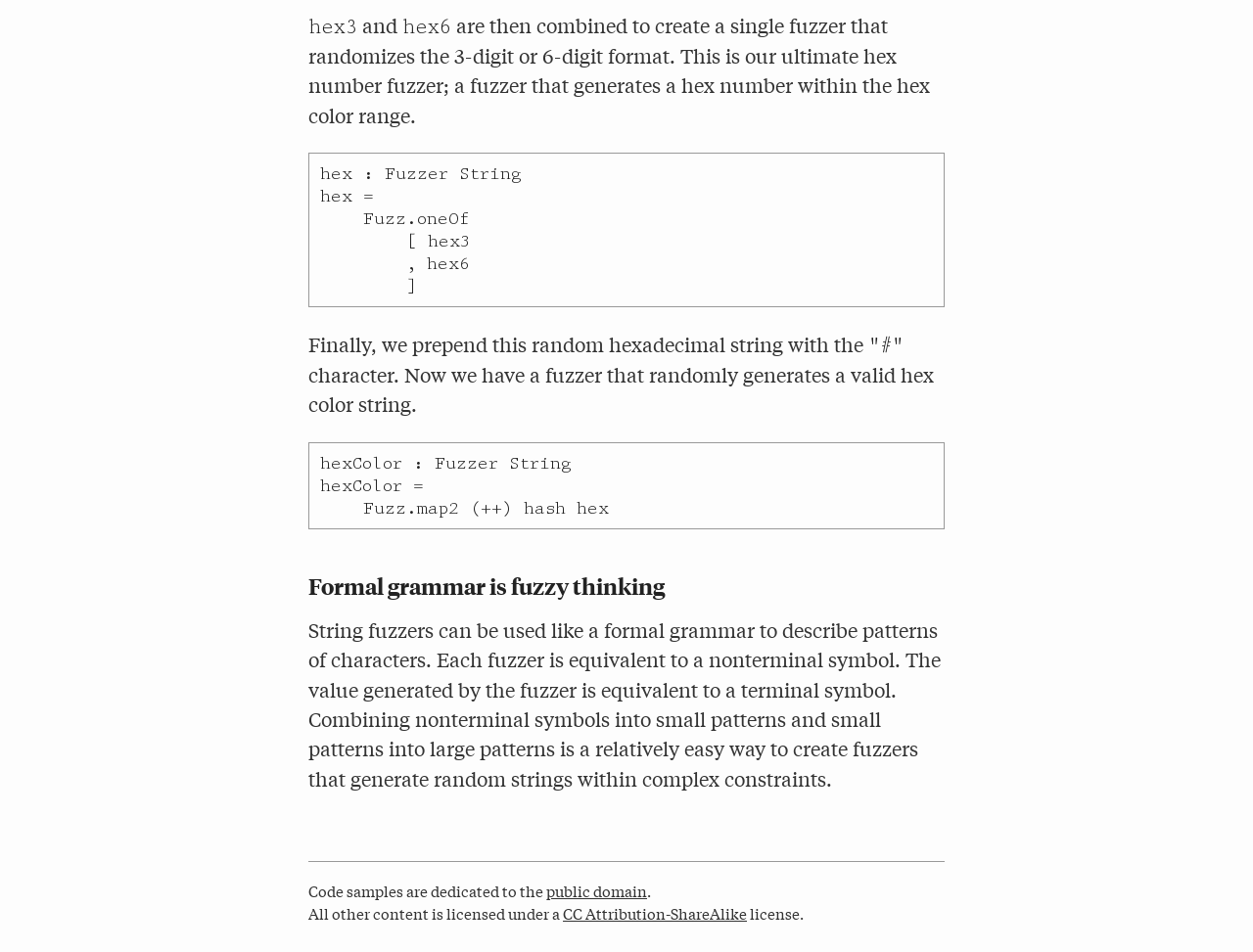What is the role of the '#' character in the fuzzer?
Based on the image, answer the question with a single word or brief phrase.

Prepend to the hex string